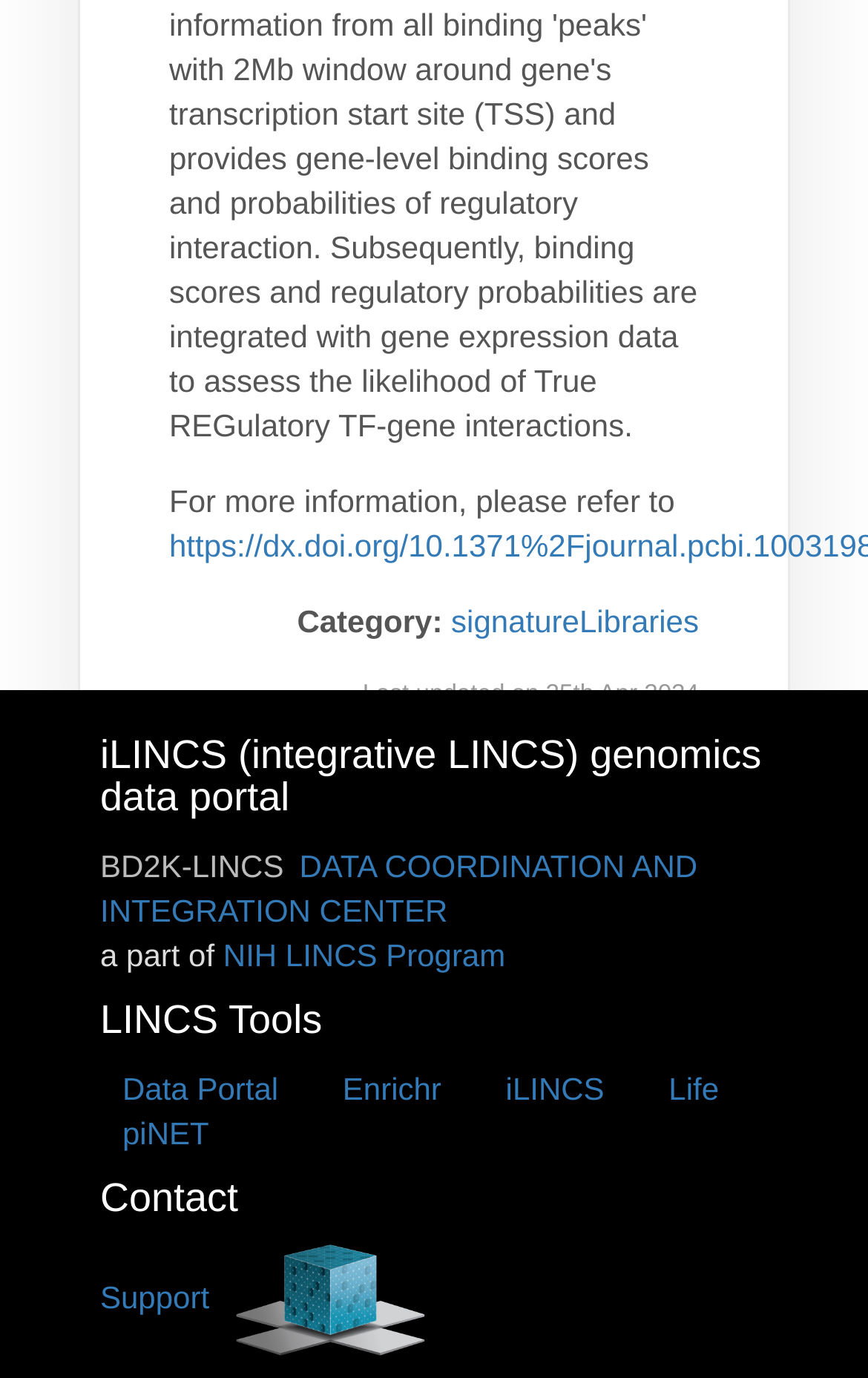What is the name of the genomics data portal?
From the image, respond using a single word or phrase.

iLINCS